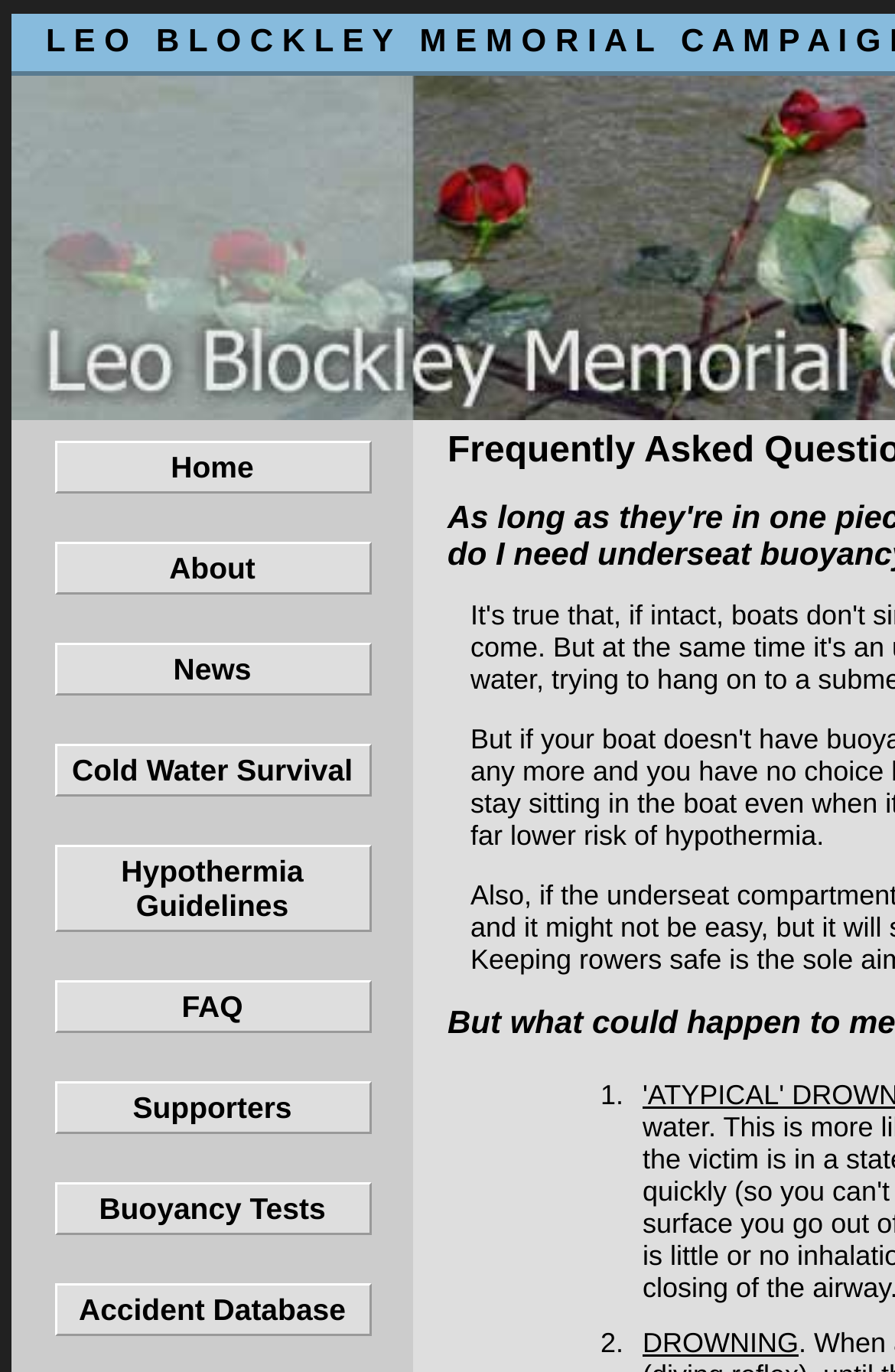Please identify the bounding box coordinates of the clickable element to fulfill the following instruction: "click the News link". The coordinates should be four float numbers between 0 and 1, i.e., [left, top, right, bottom].

[0.06, 0.468, 0.414, 0.506]